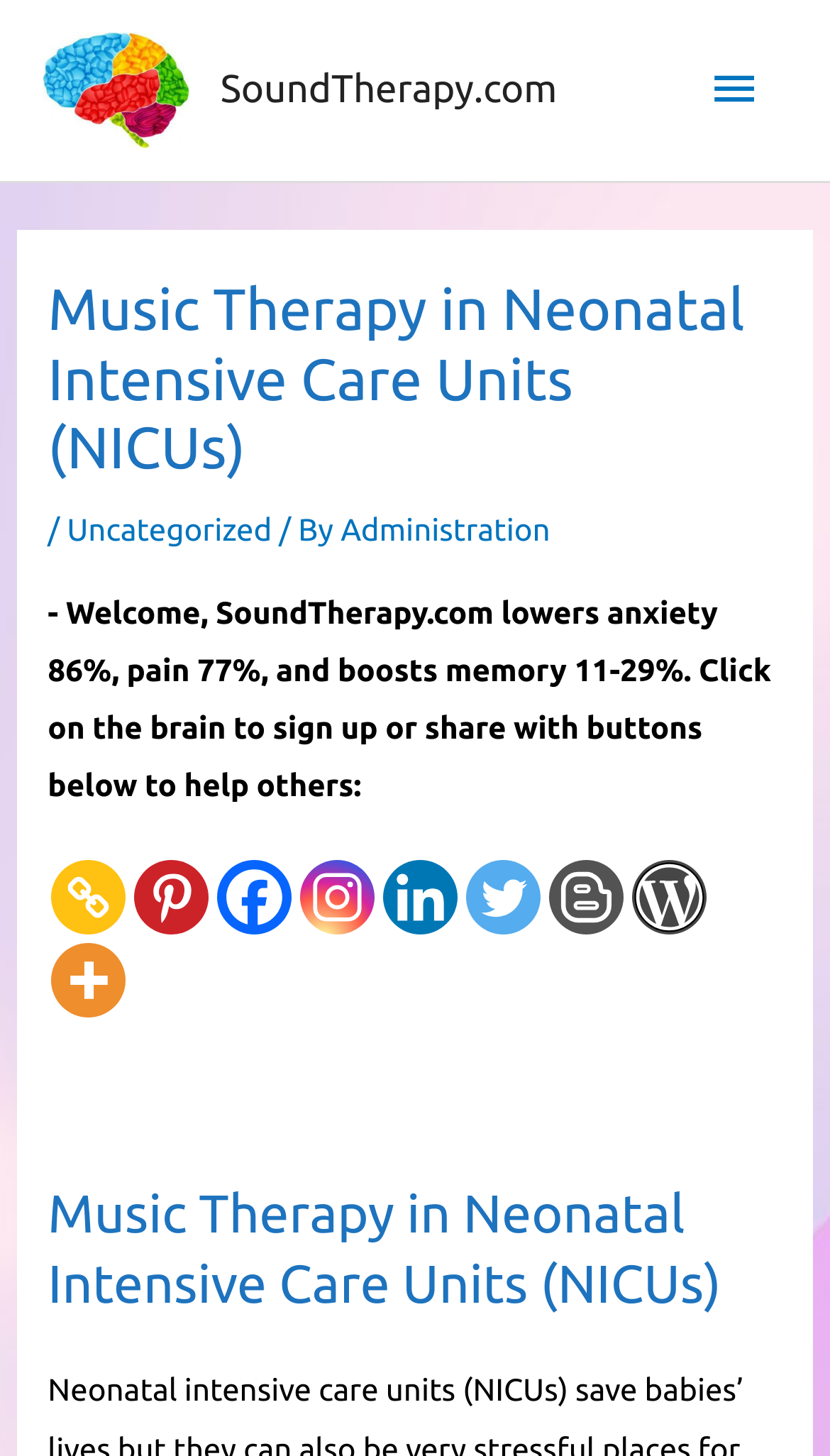What is the topic of the main heading?
Can you offer a detailed and complete answer to this question?

I determined the topic of the main heading by reading the text 'Music Therapy in Neonatal Intensive Care Units (NICUs)' which is displayed prominently on the webpage.